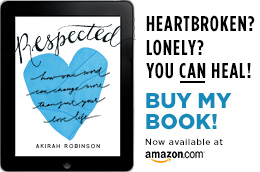What is the subtitle of the book?
Answer with a single word or short phrase according to what you see in the image.

How One Word Can Change More Than Just Your Love Life